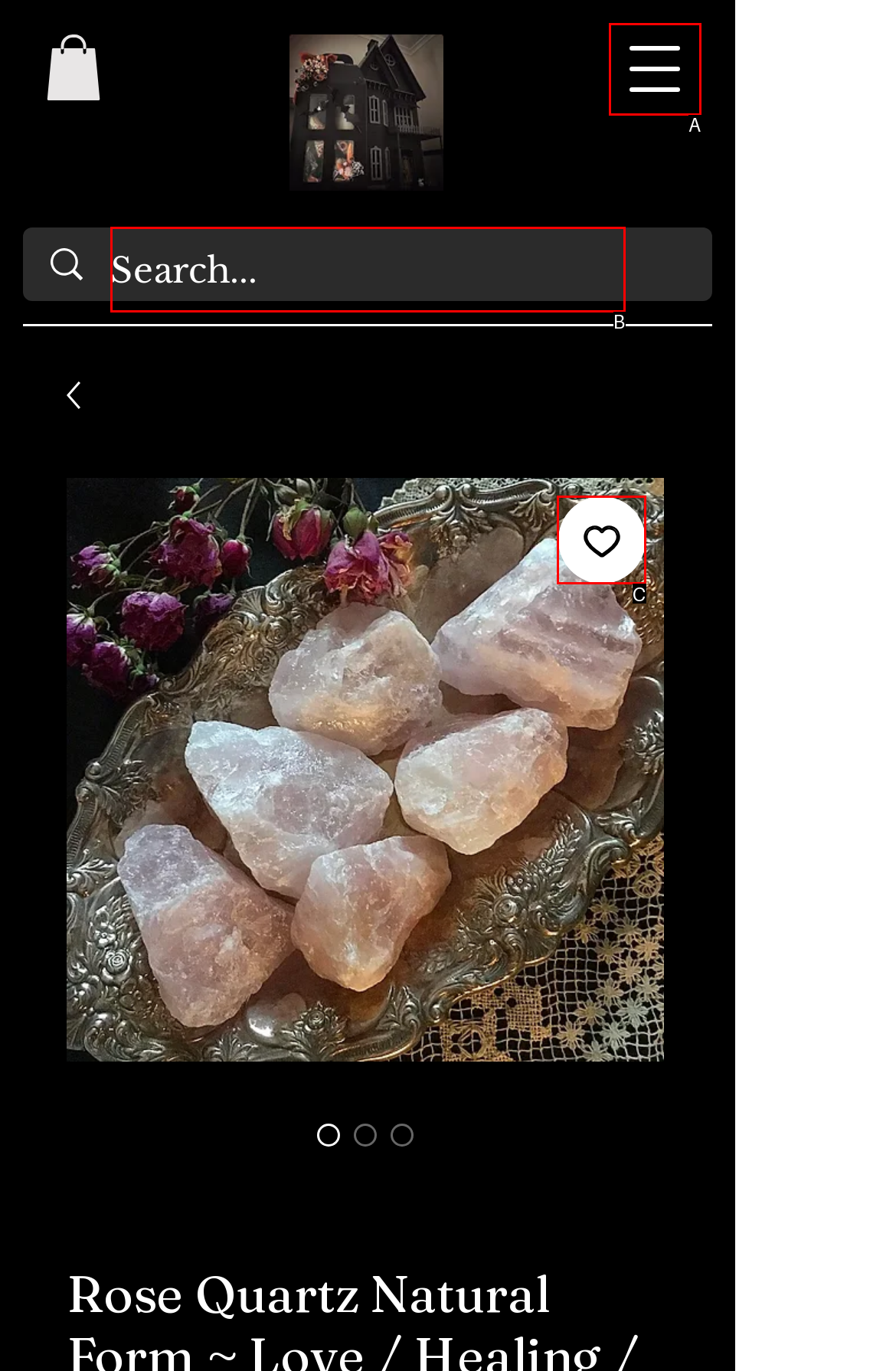Based on the element description: aria-label="Search..." name="q" placeholder="Search...", choose the HTML element that matches best. Provide the letter of your selected option.

B